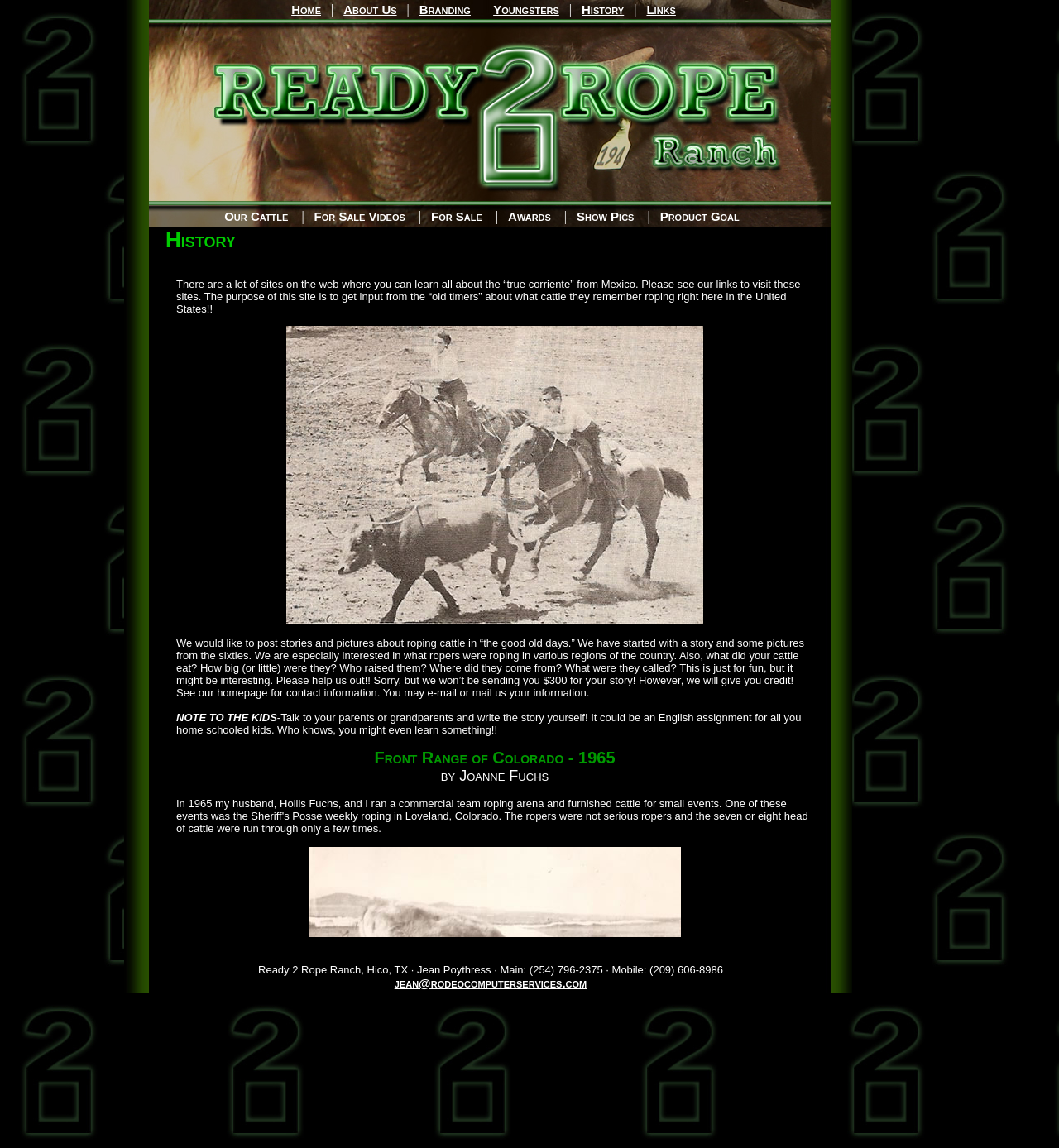Determine the bounding box coordinates of the clickable region to execute the instruction: "Click jean@rodeocomputerservices.com". The coordinates should be four float numbers between 0 and 1, denoted as [left, top, right, bottom].

[0.372, 0.85, 0.554, 0.862]